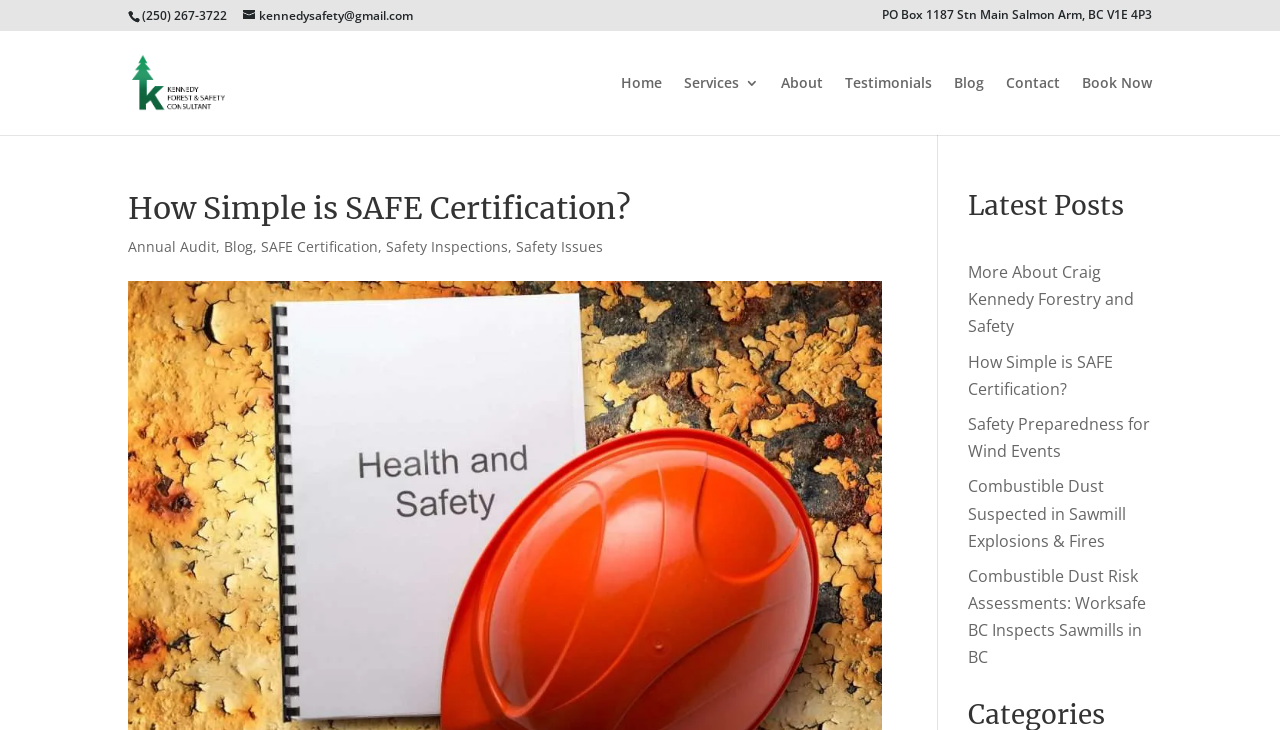Identify the first-level heading on the webpage and generate its text content.

How Simple is SAFE Certification?